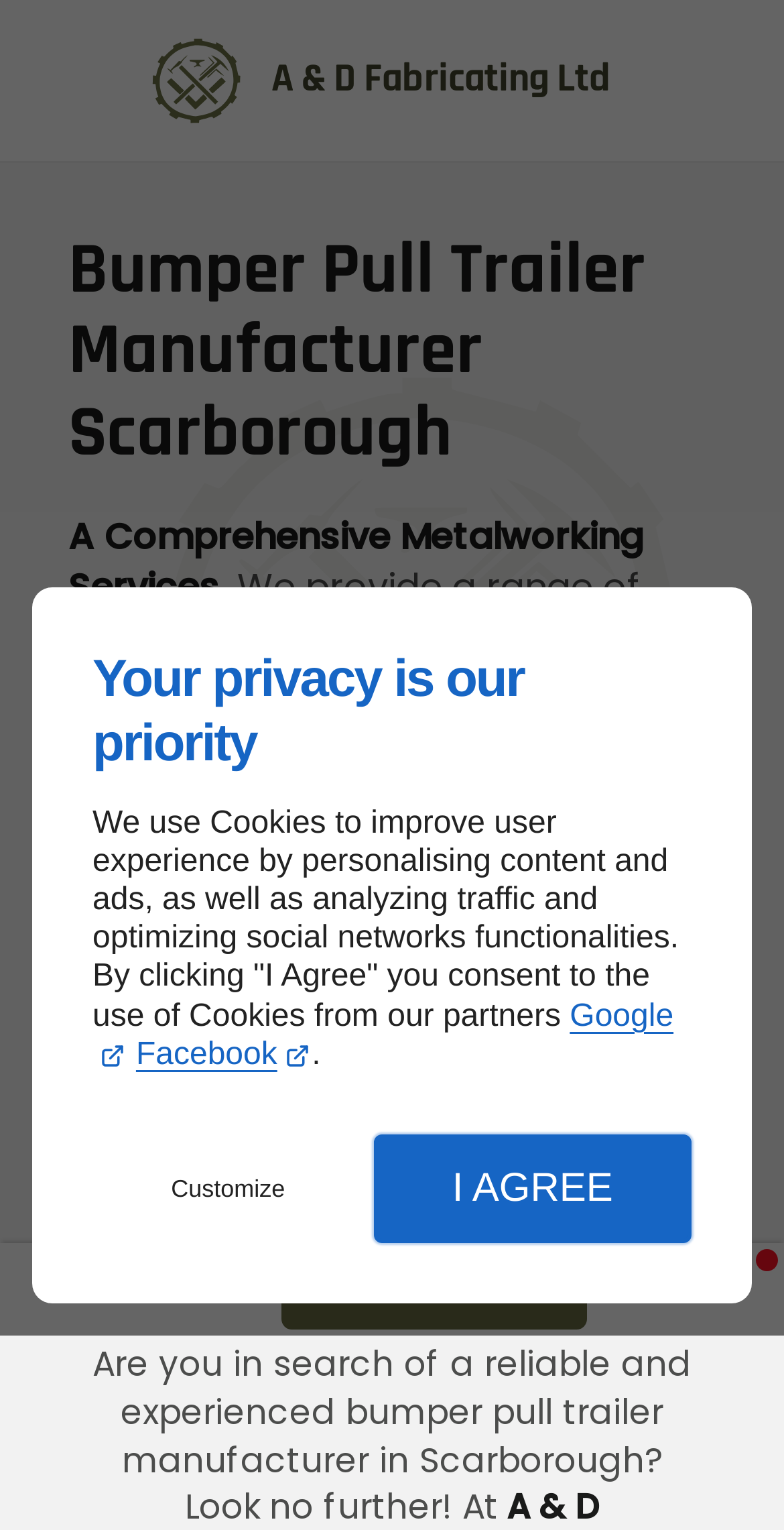Given the description: "A & D Fabricating Ltd", determine the bounding box coordinates of the UI element. The coordinates should be formatted as four float numbers between 0 and 1, [left, top, right, bottom].

[0.186, 0.016, 0.814, 0.089]